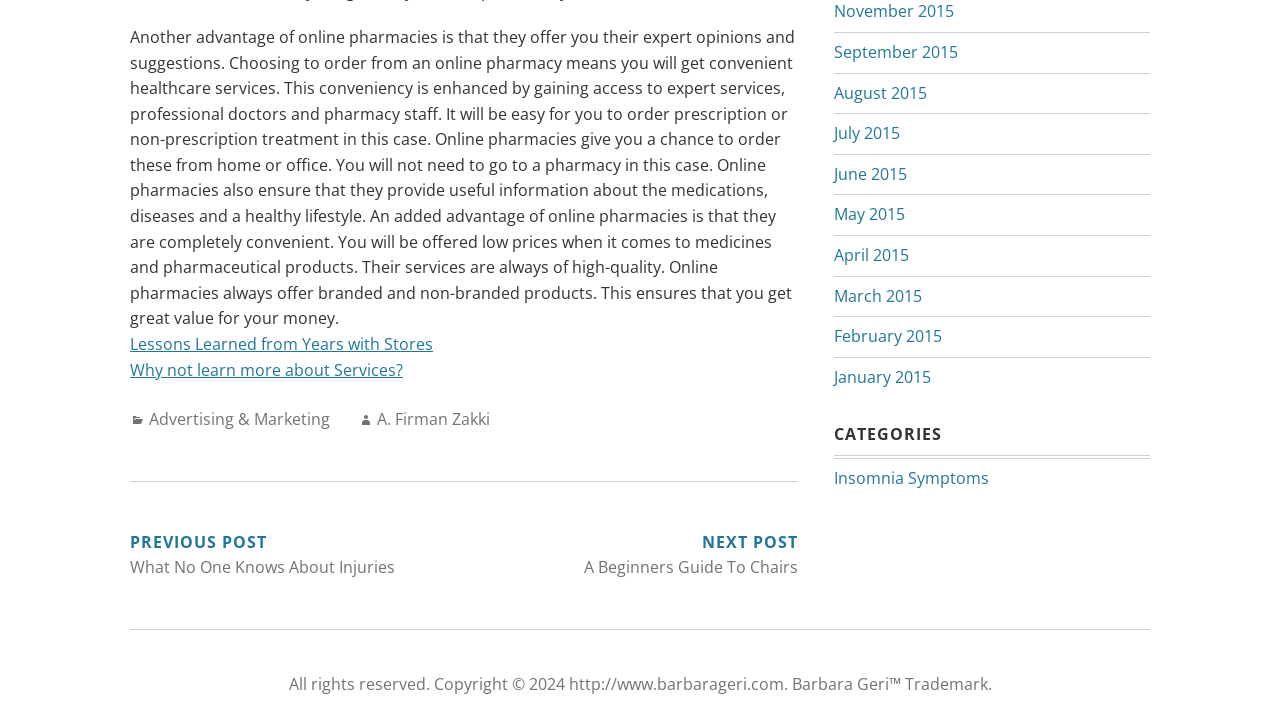Can you specify the bounding box coordinates of the area that needs to be clicked to fulfill the following instruction: "View previous post about injuries"?

[0.102, 0.739, 0.362, 0.81]